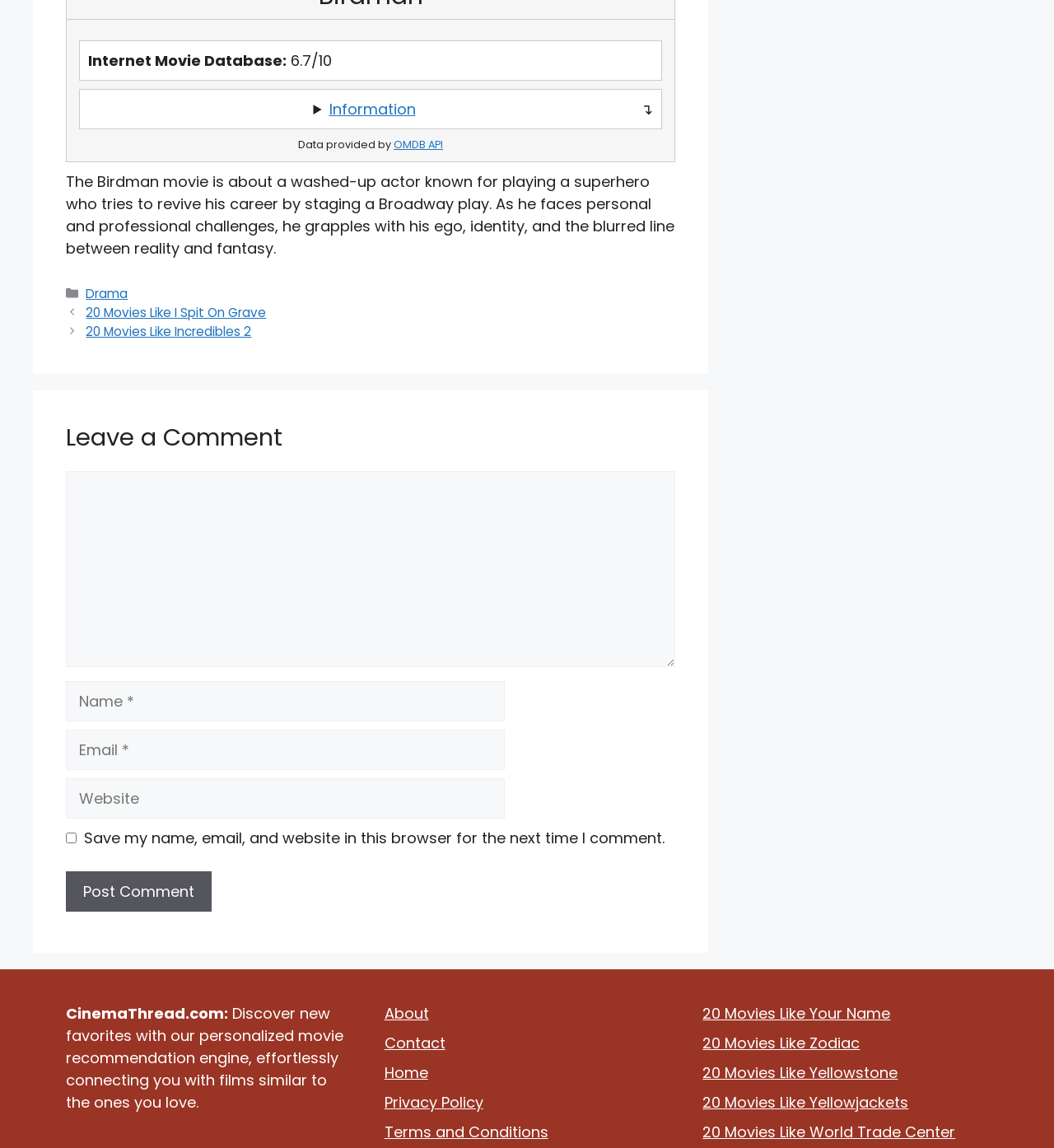What is the source of the data provided?
Answer the question with a single word or phrase derived from the image.

OMDB API